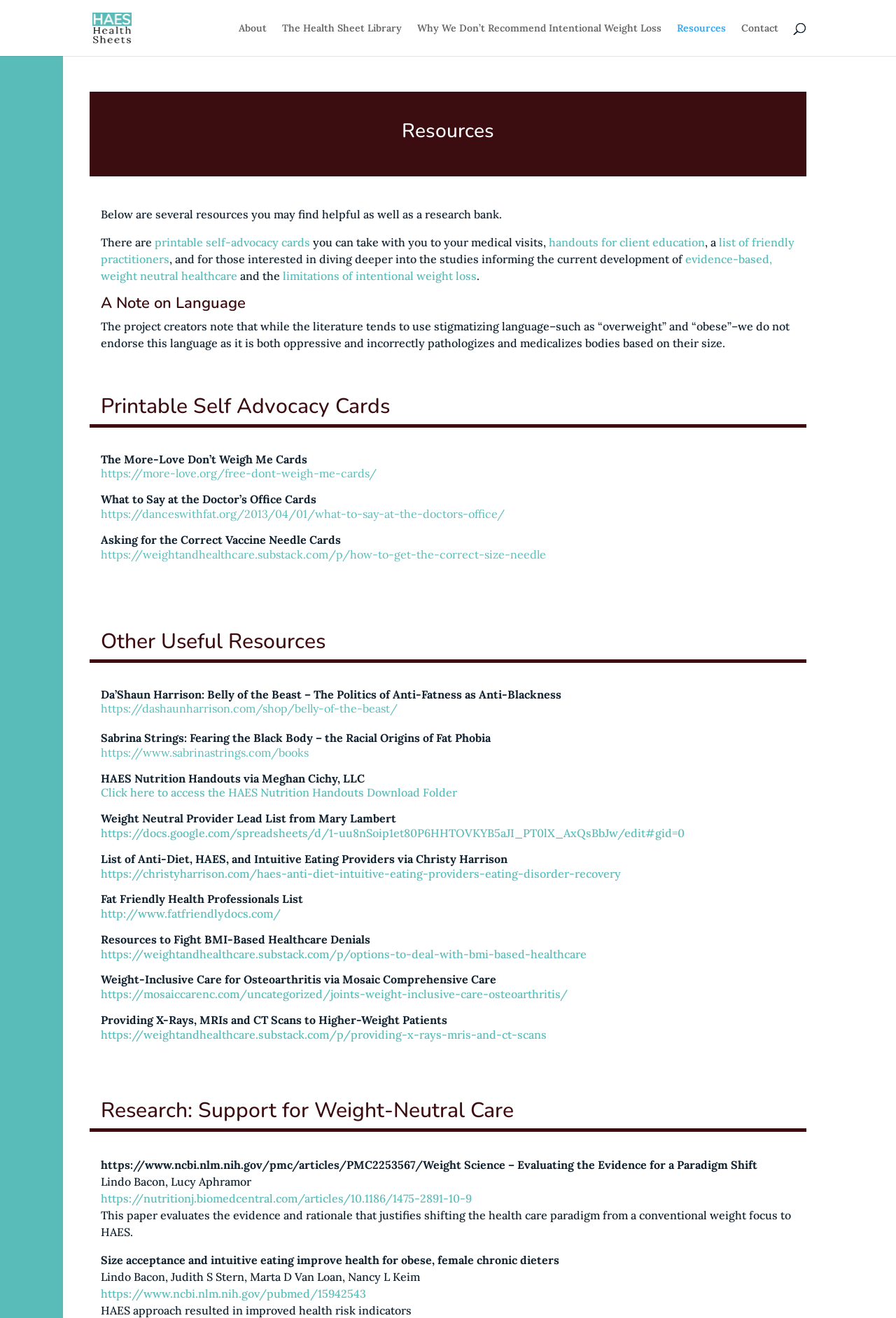Determine the bounding box coordinates for the region that must be clicked to execute the following instruction: "Click on the 'About' link".

[0.266, 0.018, 0.298, 0.042]